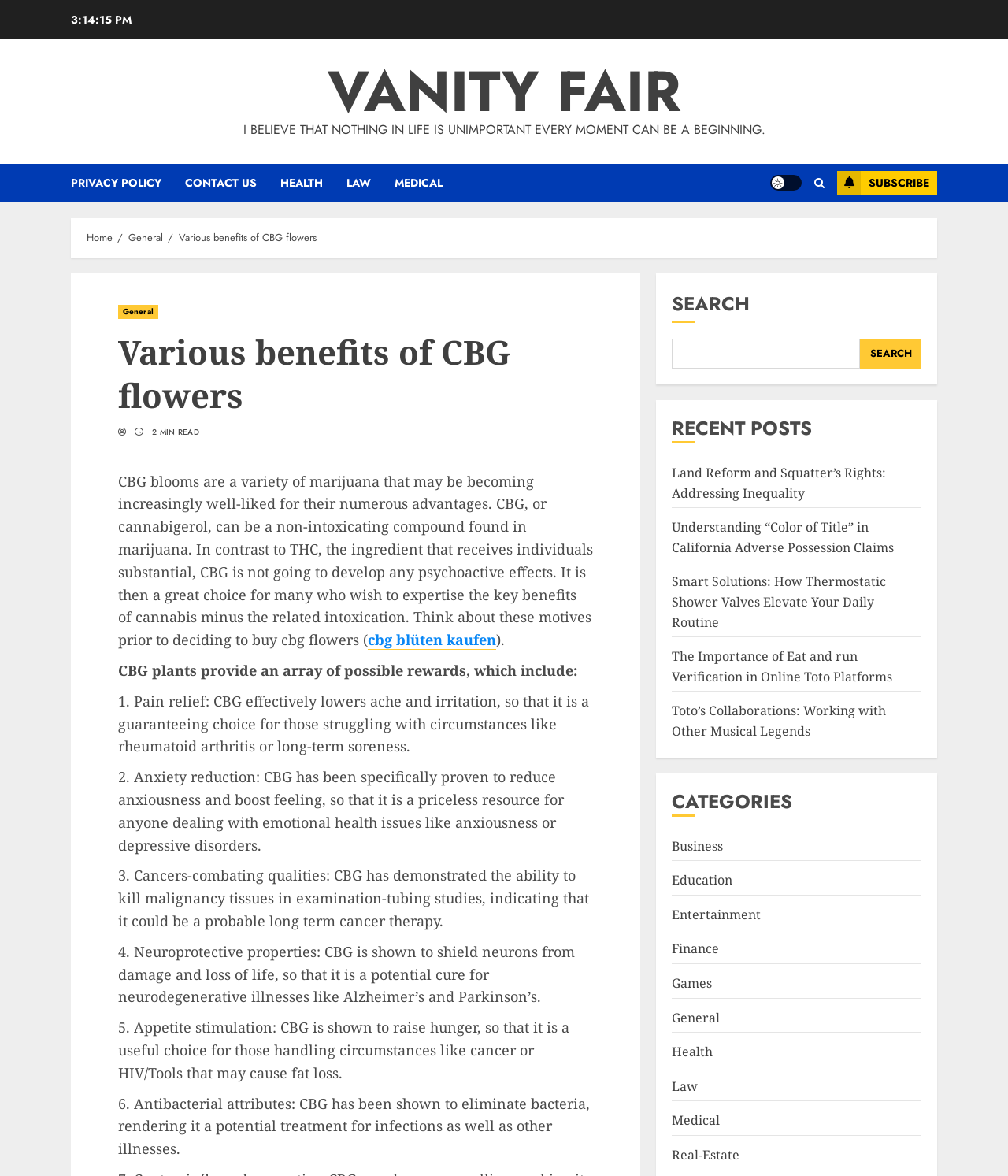How many categories are listed on the webpage? Examine the screenshot and reply using just one word or a brief phrase.

11